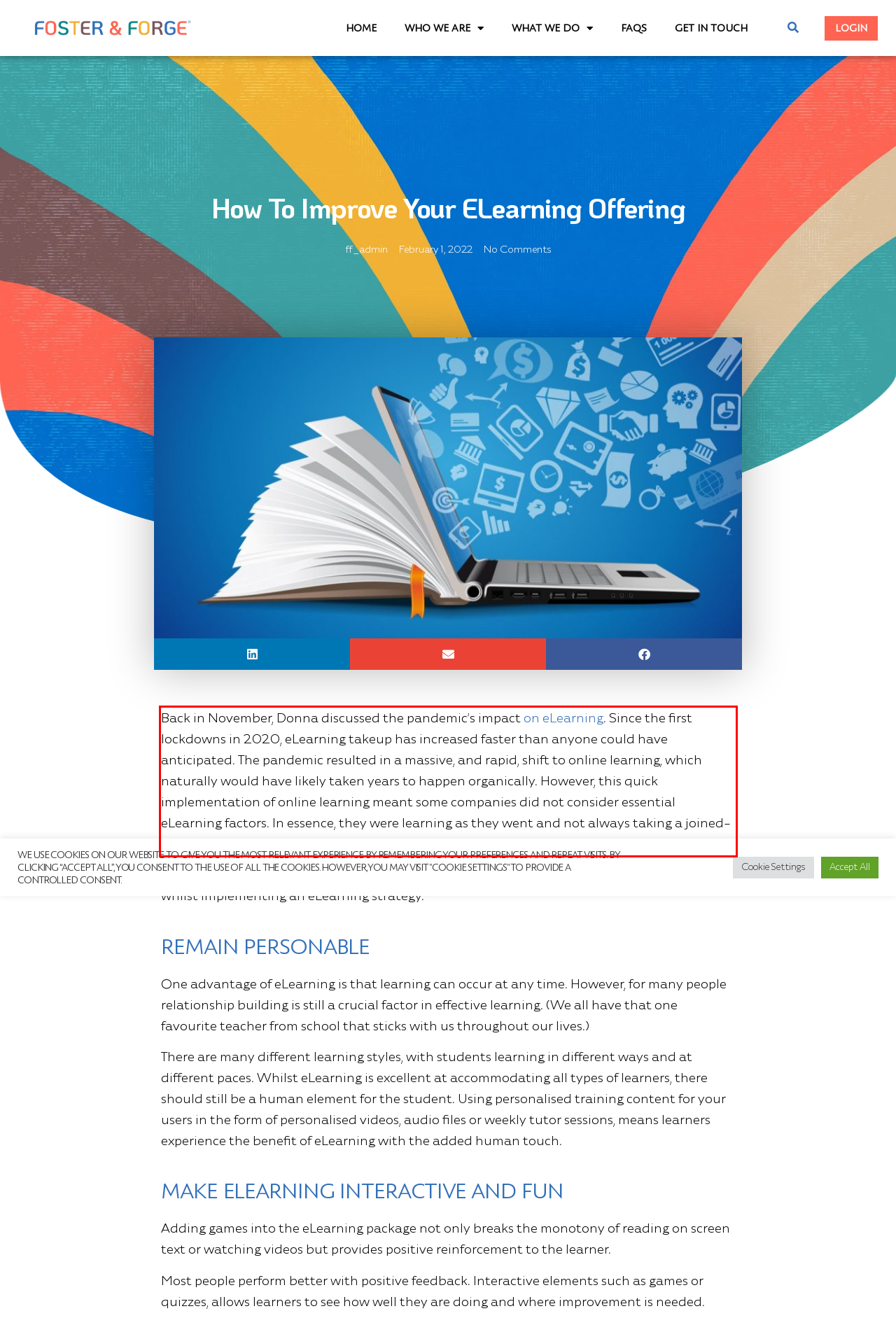Within the provided webpage screenshot, find the red rectangle bounding box and perform OCR to obtain the text content.

Back in November, Donna discussed the pandemic’s impact on eLearning. Since the first lockdowns in 2020, eLearning takeup has increased faster than anyone could have anticipated. The pandemic resulted in a massive, and rapid, shift to online learning, which naturally would have likely taken years to happen organically. However, this quick implementation of online learning meant some companies did not consider essential eLearning factors. In essence, they were learning as they went and not always taking a joined-up, strategic approach.